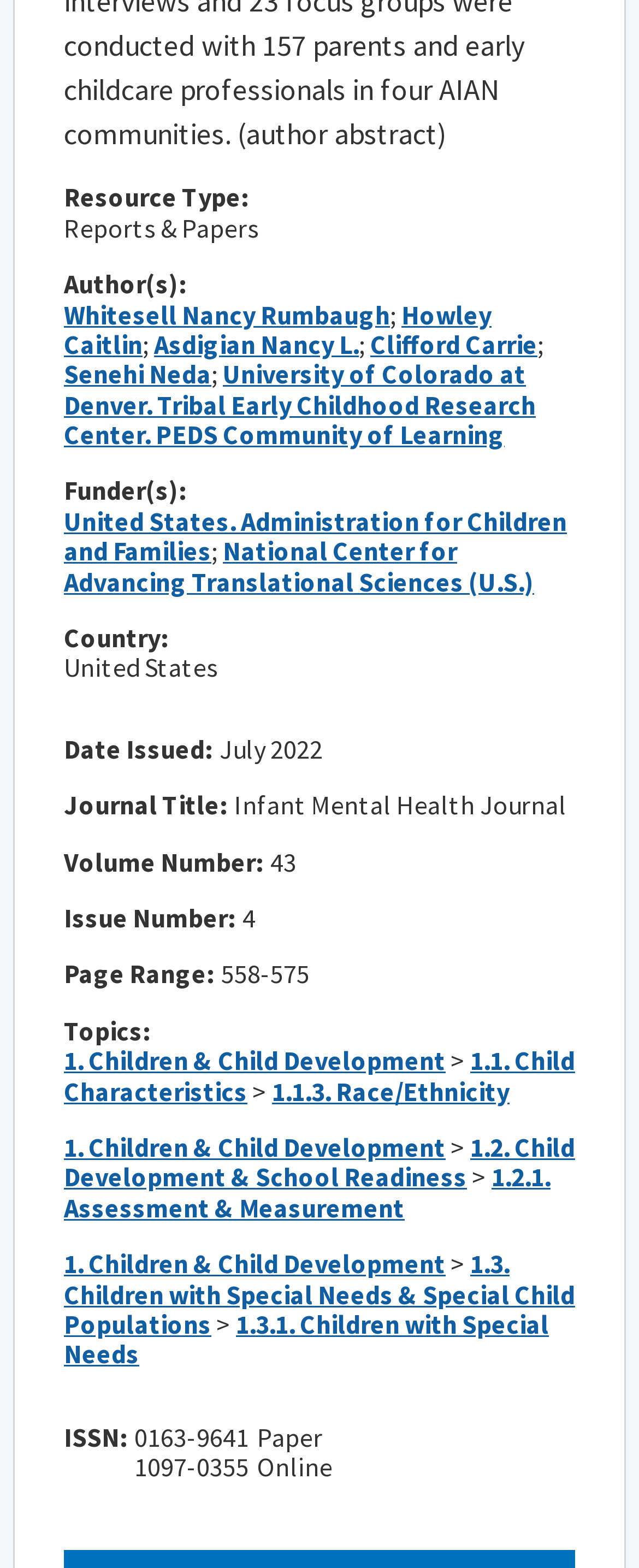Using the details from the image, please elaborate on the following question: What is the journal title of this paper?

I found the answer by looking at the 'Journal Title:' label and its corresponding value 'Infant Mental Health Journal'.